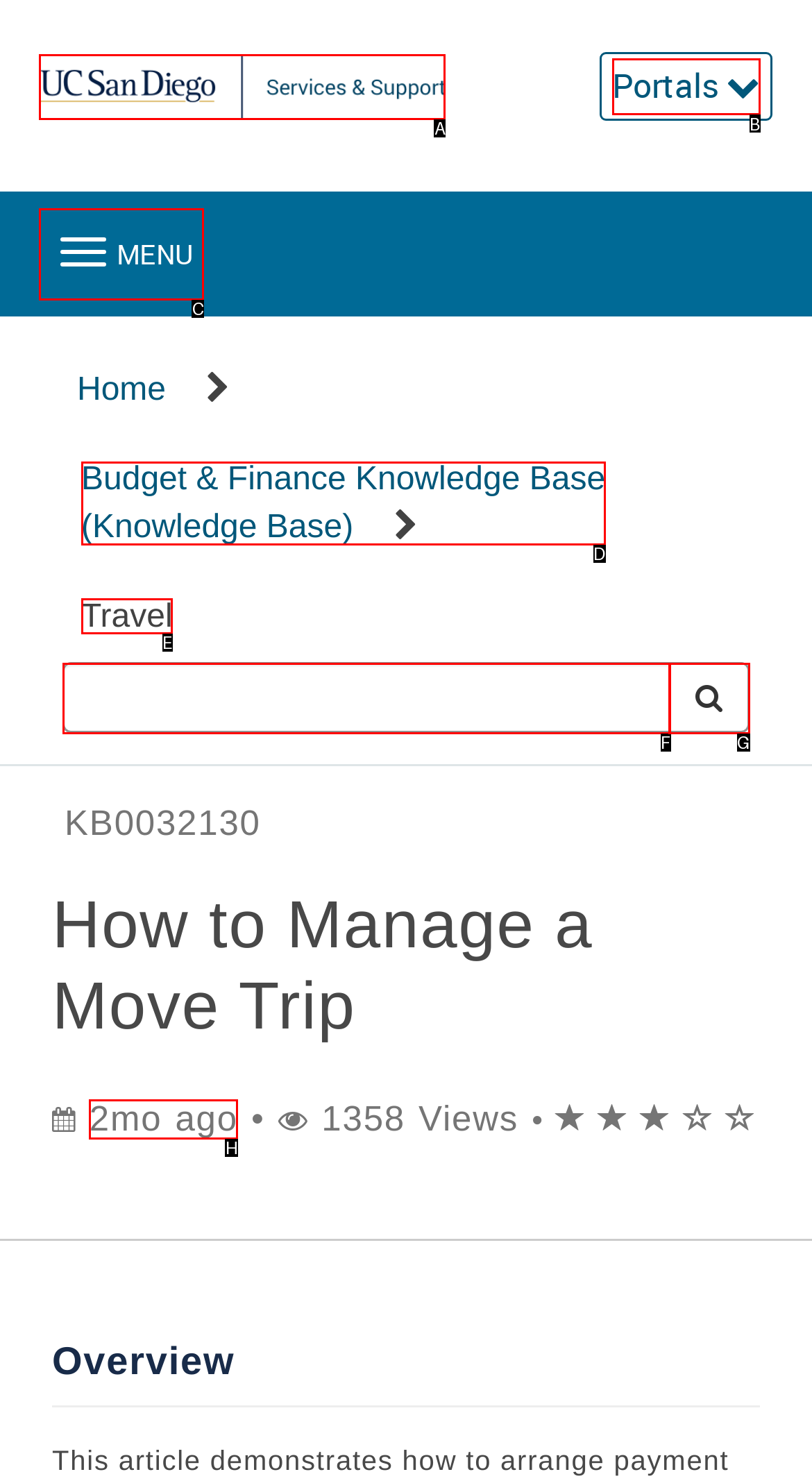From the given choices, which option should you click to complete this task: Click the Travel link? Answer with the letter of the correct option.

E